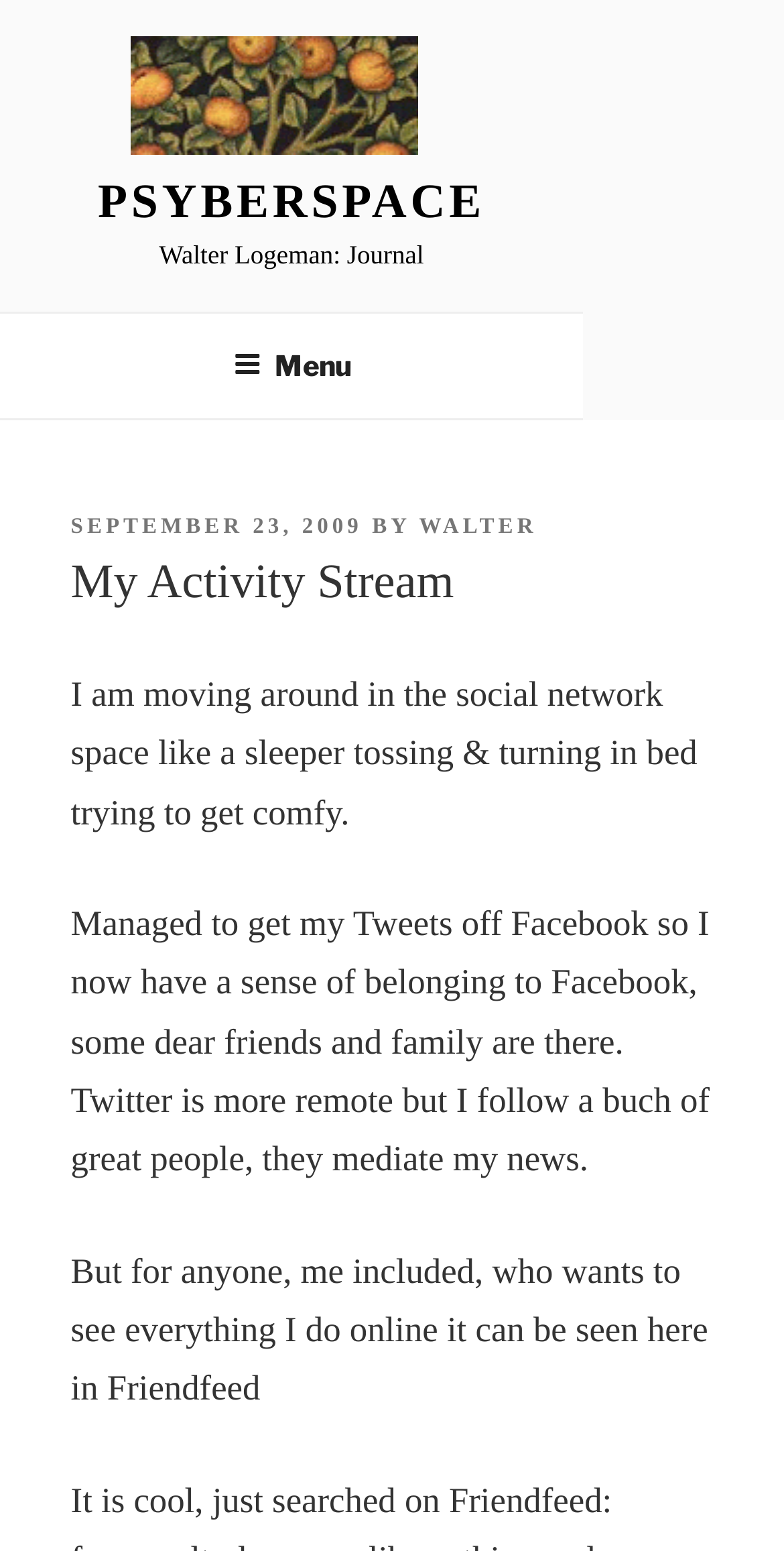Generate the text content of the main headline of the webpage.

My Activity Stream